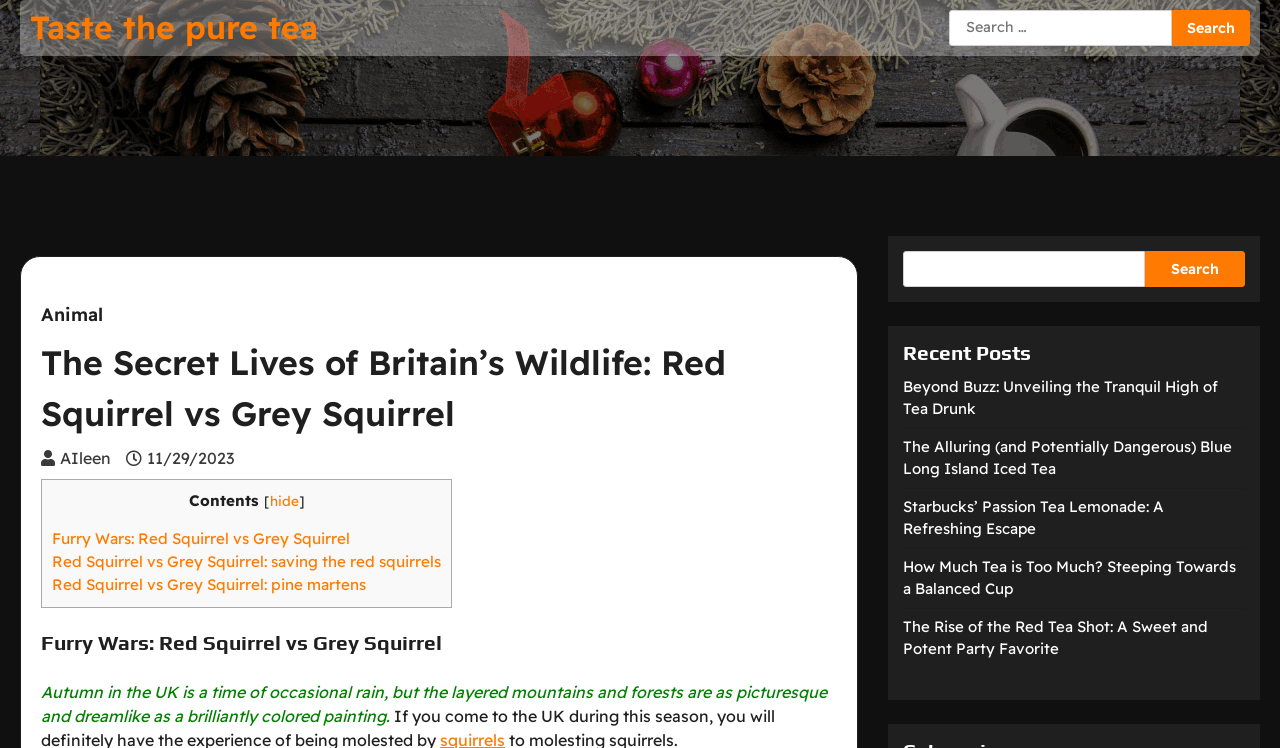Can you provide the bounding box coordinates for the element that should be clicked to implement the instruction: "view the authors of the article about white mistletoe"?

None